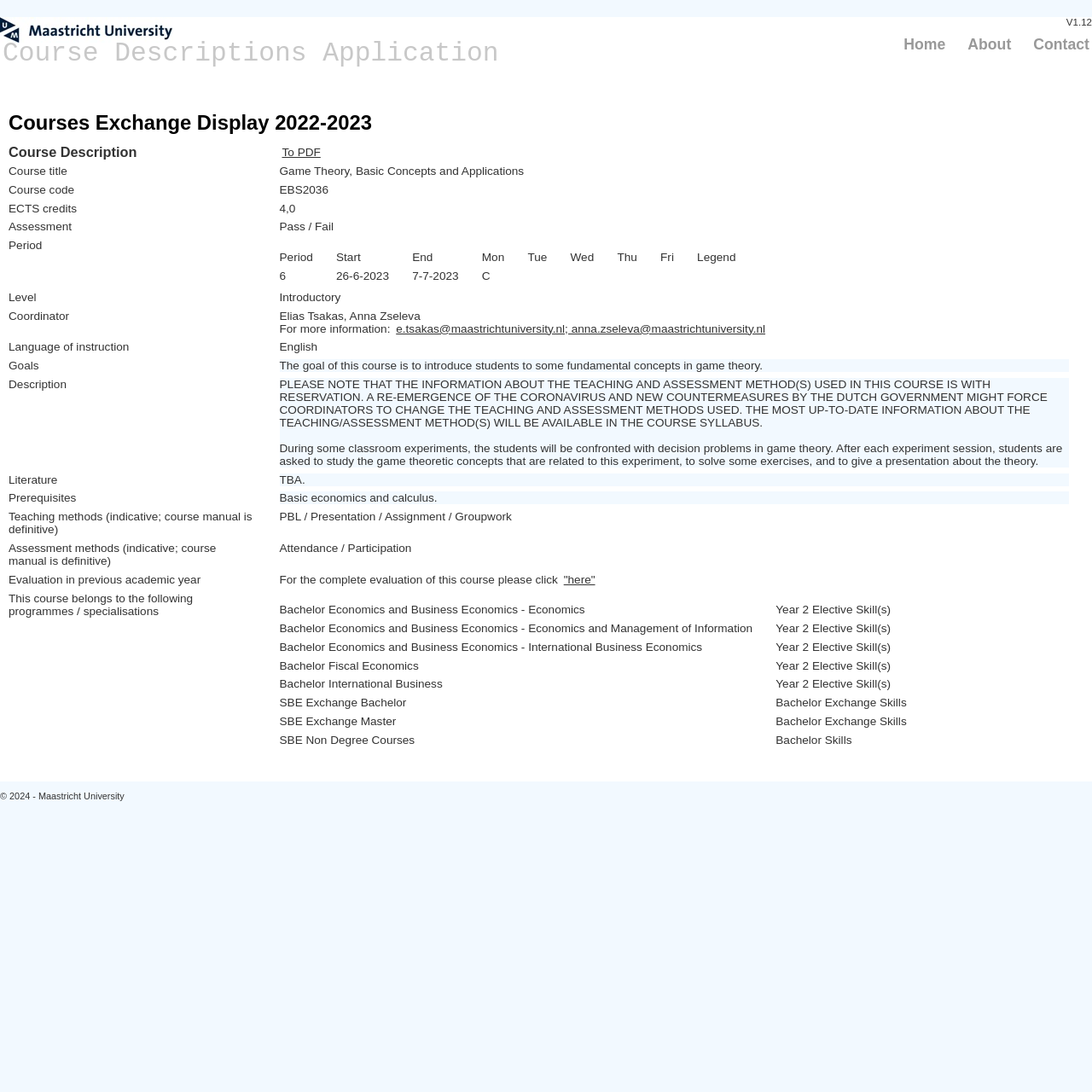Find the bounding box coordinates of the element to click in order to complete the given instruction: "View course description."

[0.256, 0.148, 1.0, 0.165]